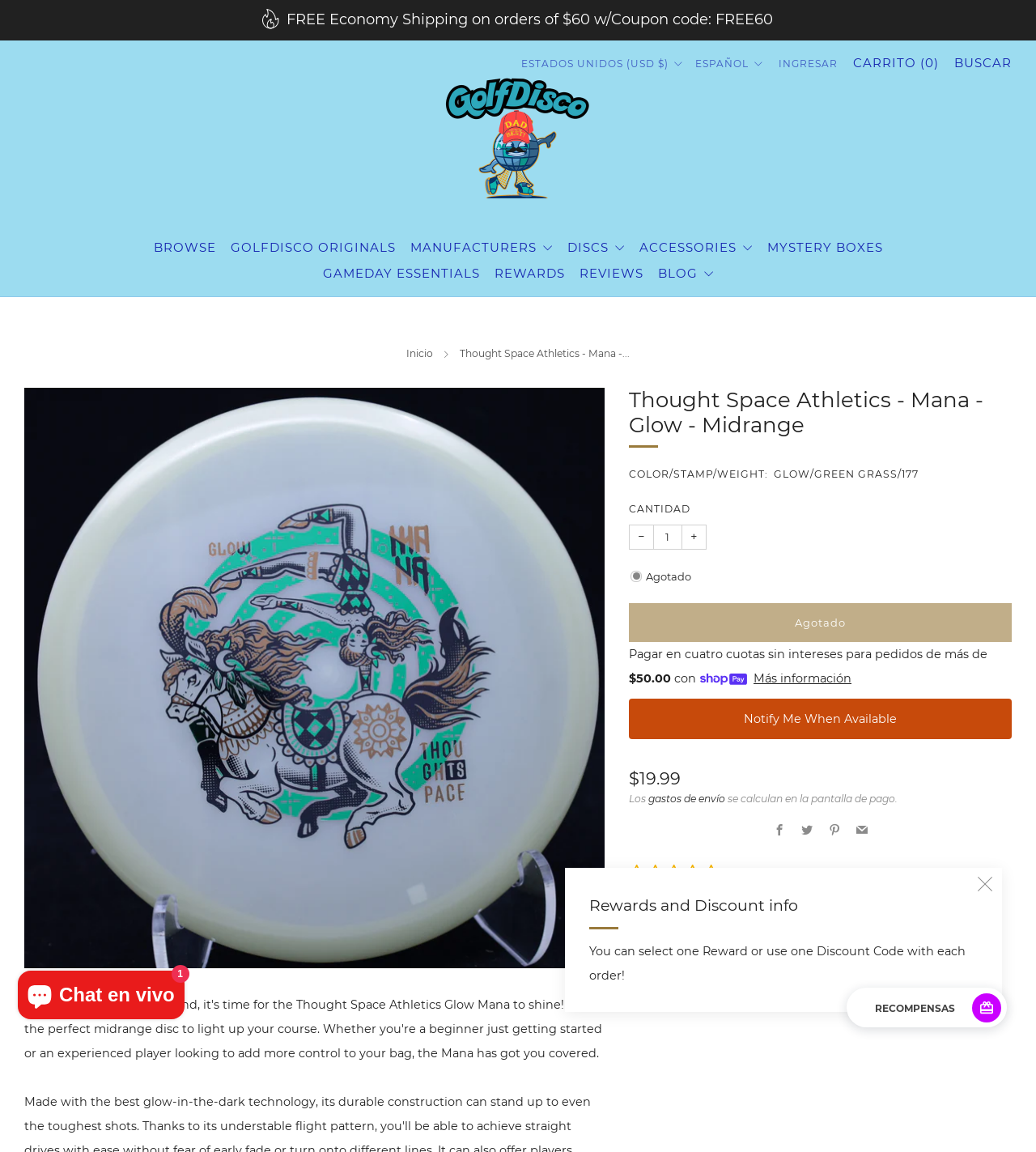Please reply to the following question using a single word or phrase: 
What is the name of the disc?

Mana